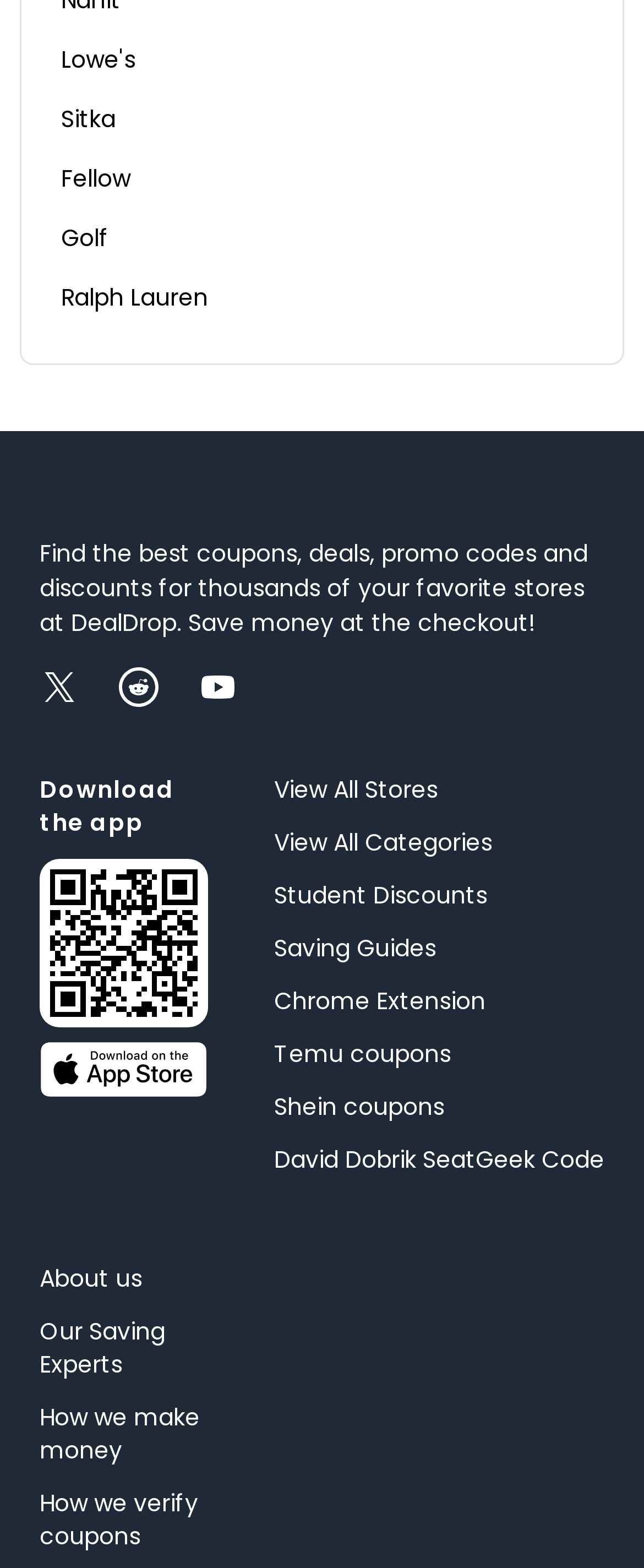Provide a one-word or short-phrase response to the question:
How many social media platforms are linked on this website?

3